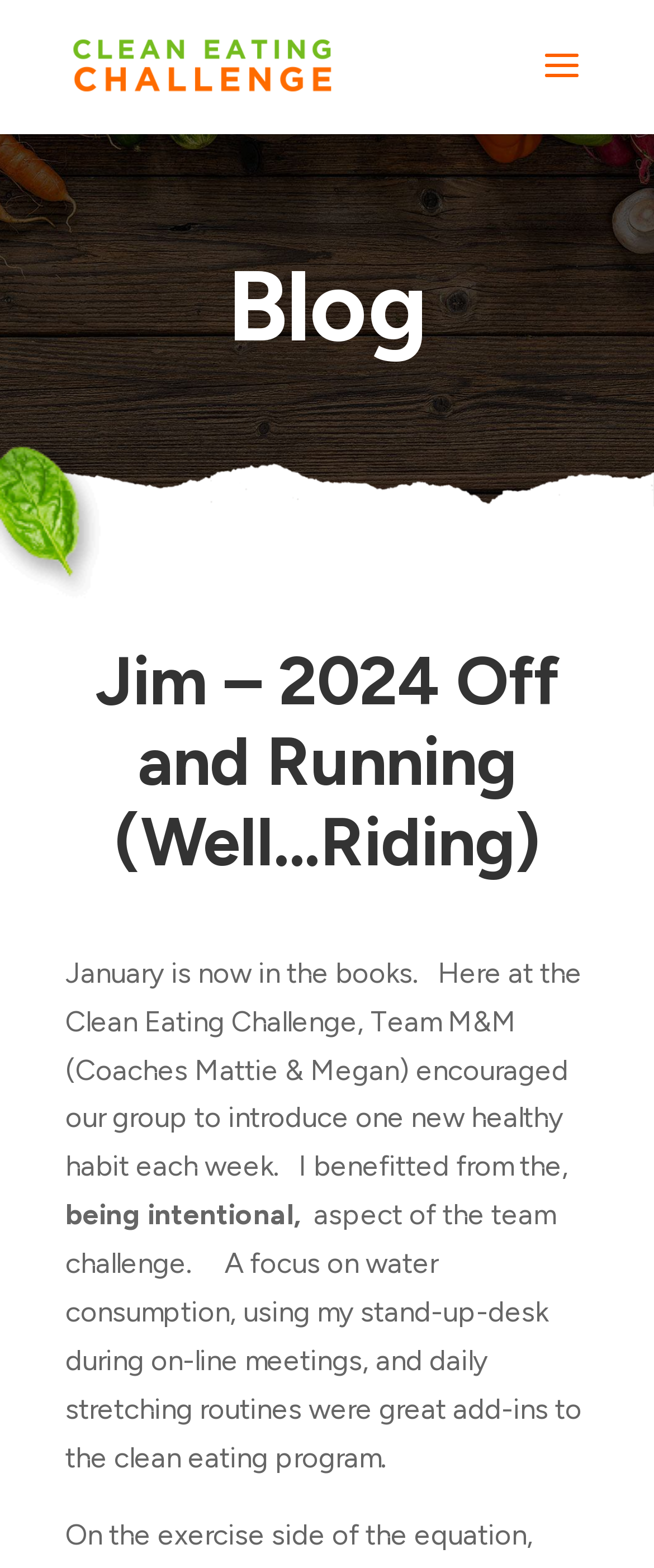Create a detailed narrative of the webpage’s visual and textual elements.

The webpage appears to be a blog post titled "Jim – 2024 Off and Running (Well…Riding)" with a focus on the Clean Eating Challenge. At the top, there is a link to the Clean Eating Challenge, accompanied by a small image with the same name, positioned slightly below the top edge of the page. 

Below the link and image, there are two headings. The first heading, "Blog", is located near the top-left corner of the page. The second heading, "Jim – 2024 Off and Running (Well…Riding)", is positioned below the "Blog" heading, spanning almost the entire width of the page.

The main content of the blog post starts below the second heading. It begins with a paragraph of text that discusses the introduction of new healthy habits, encouraged by Team M&M (Coaches Mattie & Megan) at the Clean Eating Challenge. This paragraph is followed by two shorter lines of text, which appear to be continuations of the same thought. The first line mentions being intentional, and the second line discusses the benefits of focusing on water consumption, using a stand-up desk, and daily stretching routines in addition to the clean eating program.